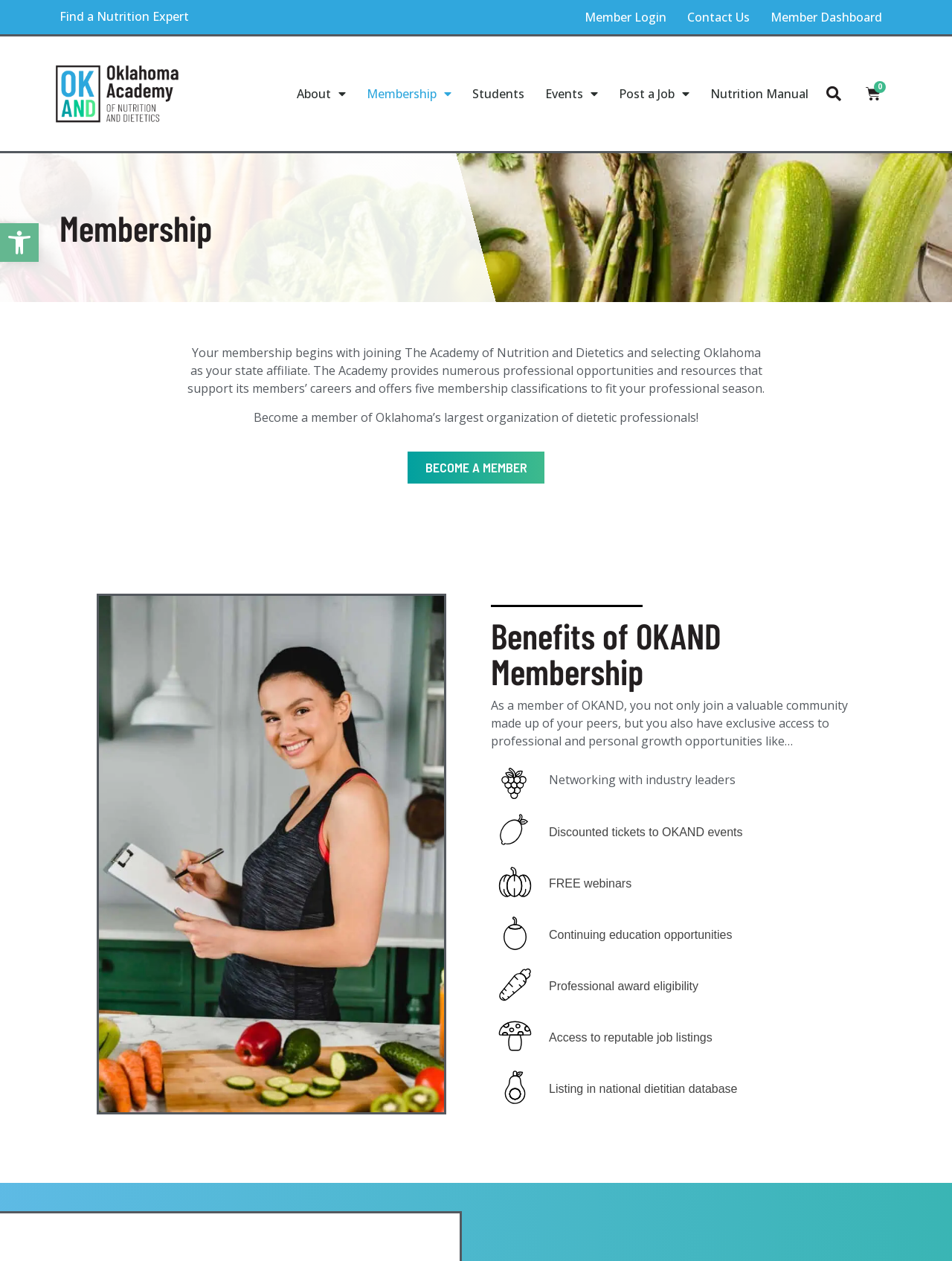Extract the bounding box coordinates of the UI element described: "Students". Provide the coordinates in the format [left, top, right, bottom] with values ranging from 0 to 1.

[0.485, 0.045, 0.562, 0.104]